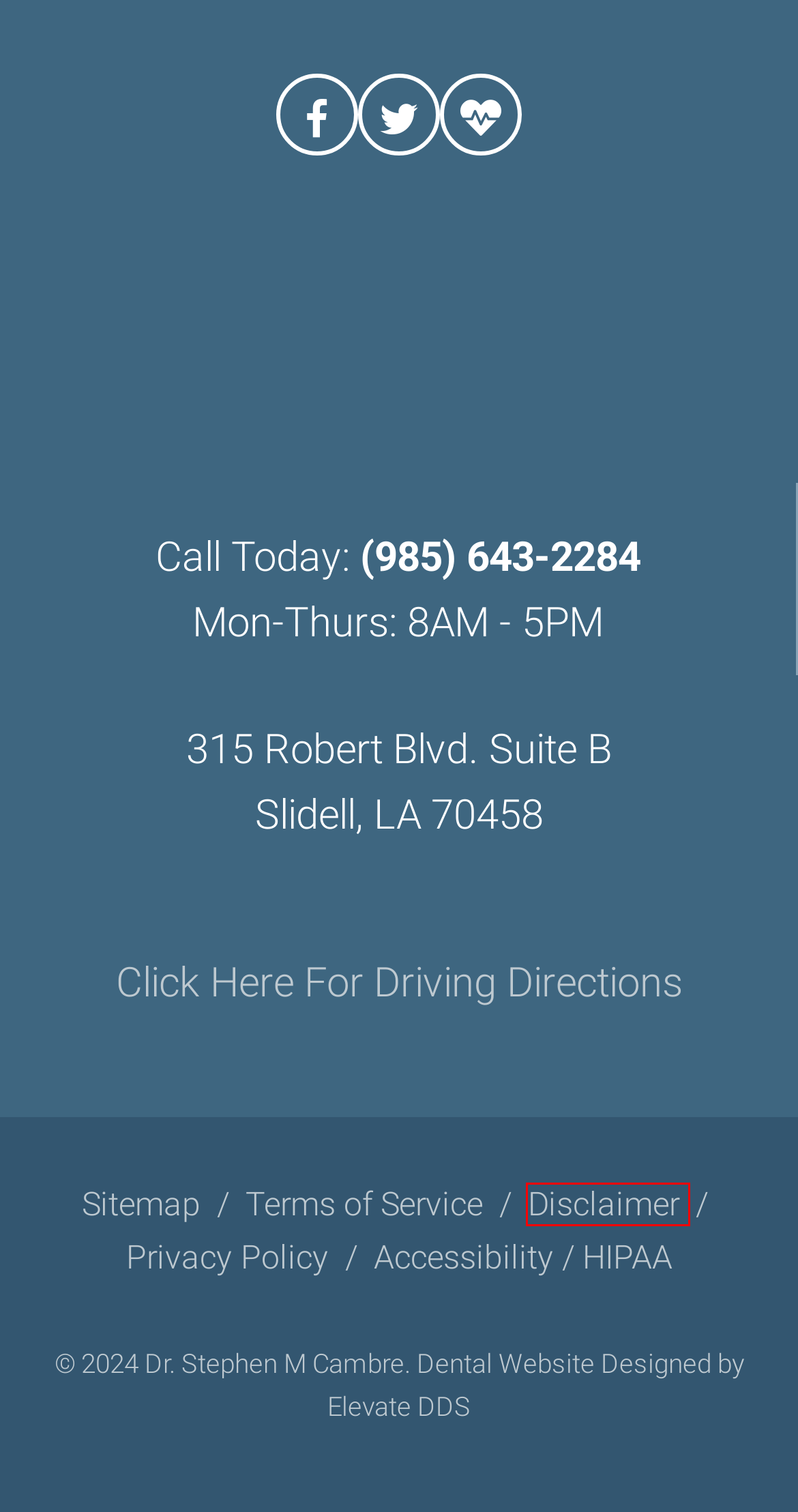Evaluate the webpage screenshot and identify the element within the red bounding box. Select the webpage description that best fits the new webpage after clicking the highlighted element. Here are the candidates:
A. Disclaimer - Stephen M Cambre DDS
B. Accessibility Statement - Stephen M Cambre DDS
C. HIPAA Privacy Policy - Stephen M Cambre DDS
D. Sitemap of our Website - Stephen M Cambre DDS
E. Dental Cleanings & Check-ups Slidell LA - Stephen M Cambre DDS
F. Dental Website Design & New Patient Marketing by Elevate DDS
G. Dentist Slidell LA | Stephen M Cambre DDS - A Family Dental Office
H. Privacy Policy - Stephen M Cambre DDS

A